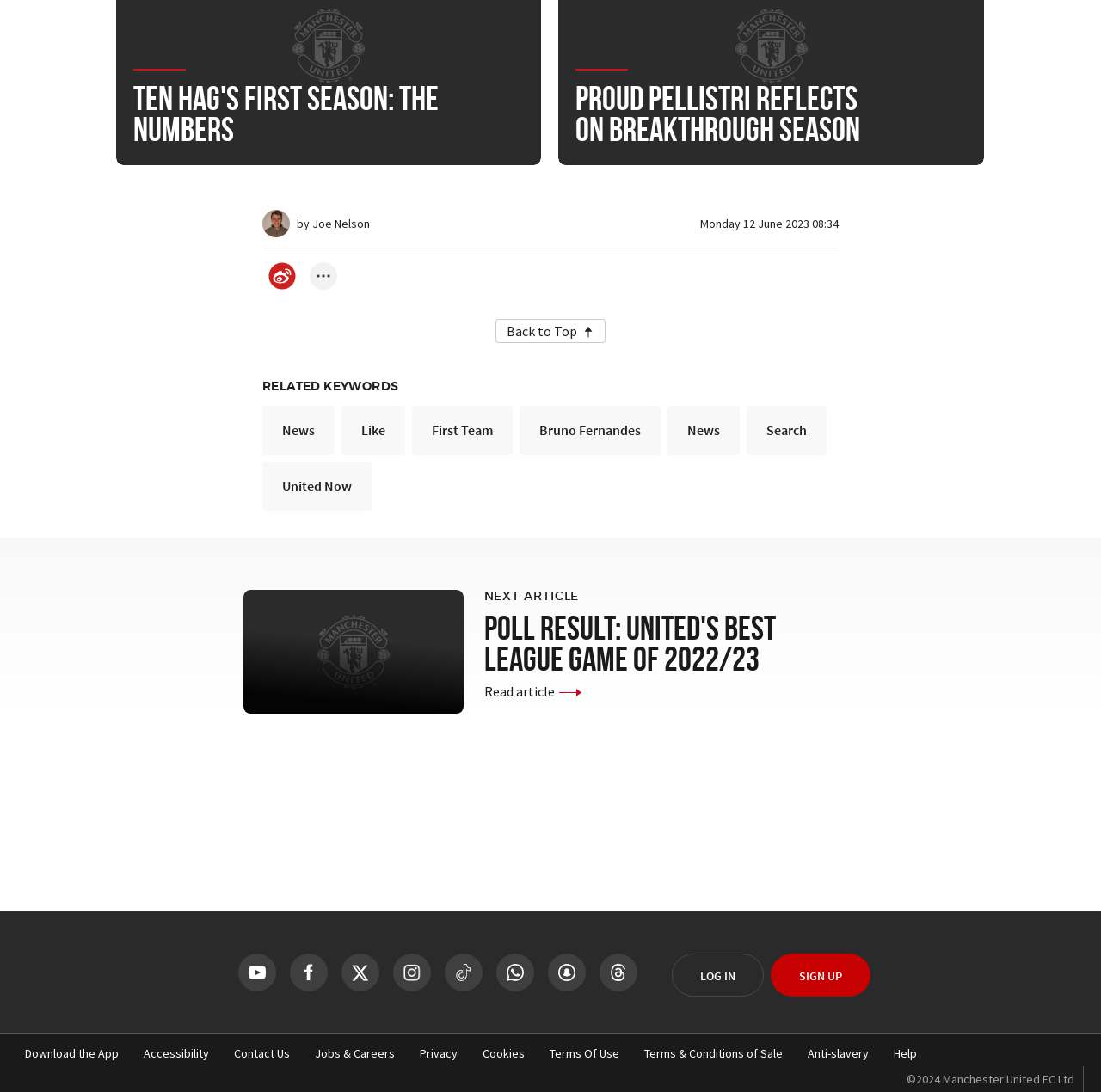Who is the author of the article?
Based on the image, respond with a single word or phrase.

Joe Nelson